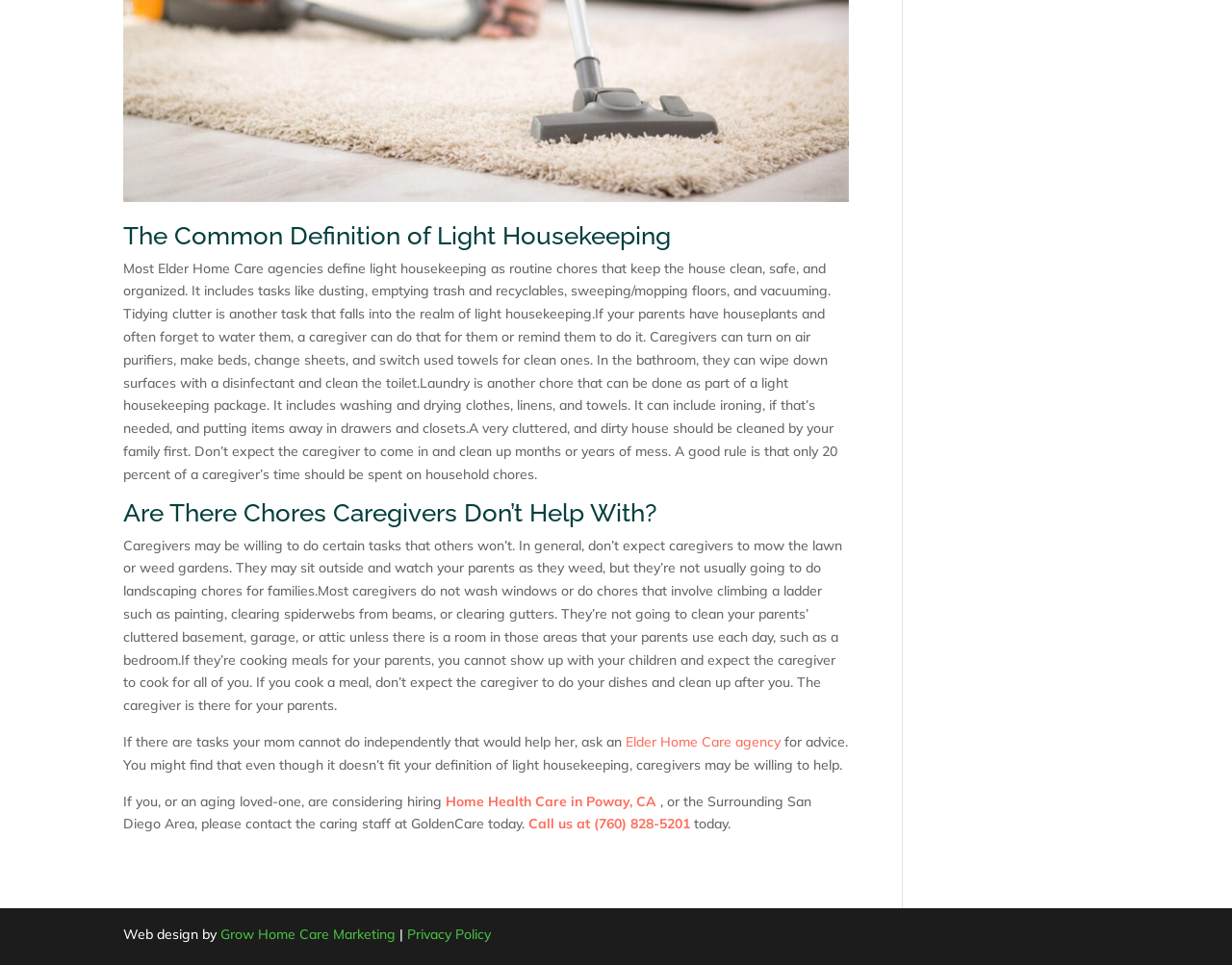Provide a brief response using a word or short phrase to this question:
Who can provide advice on tasks that caregivers may help with?

Elder Home Care agency